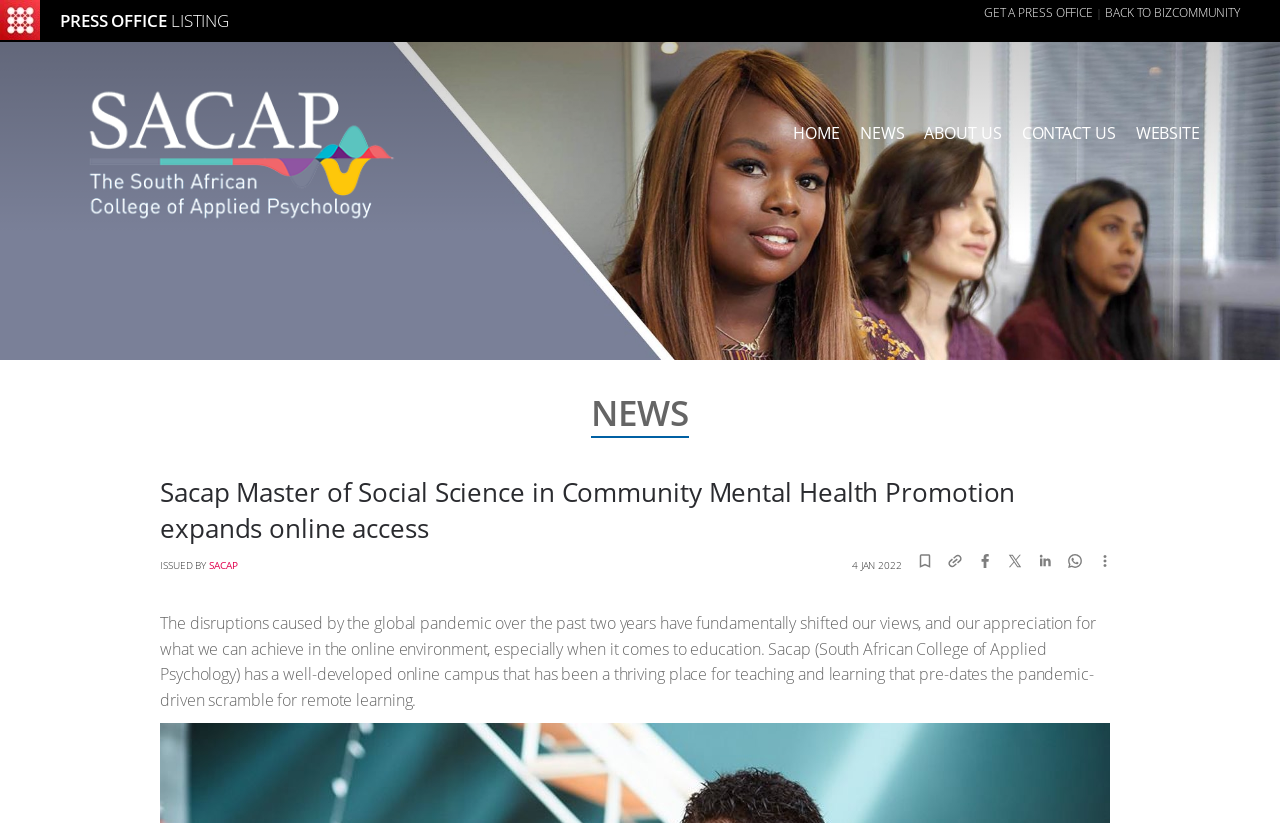Find the bounding box coordinates of the area to click in order to follow the instruction: "Get a press office".

[0.769, 0.0, 0.854, 0.031]